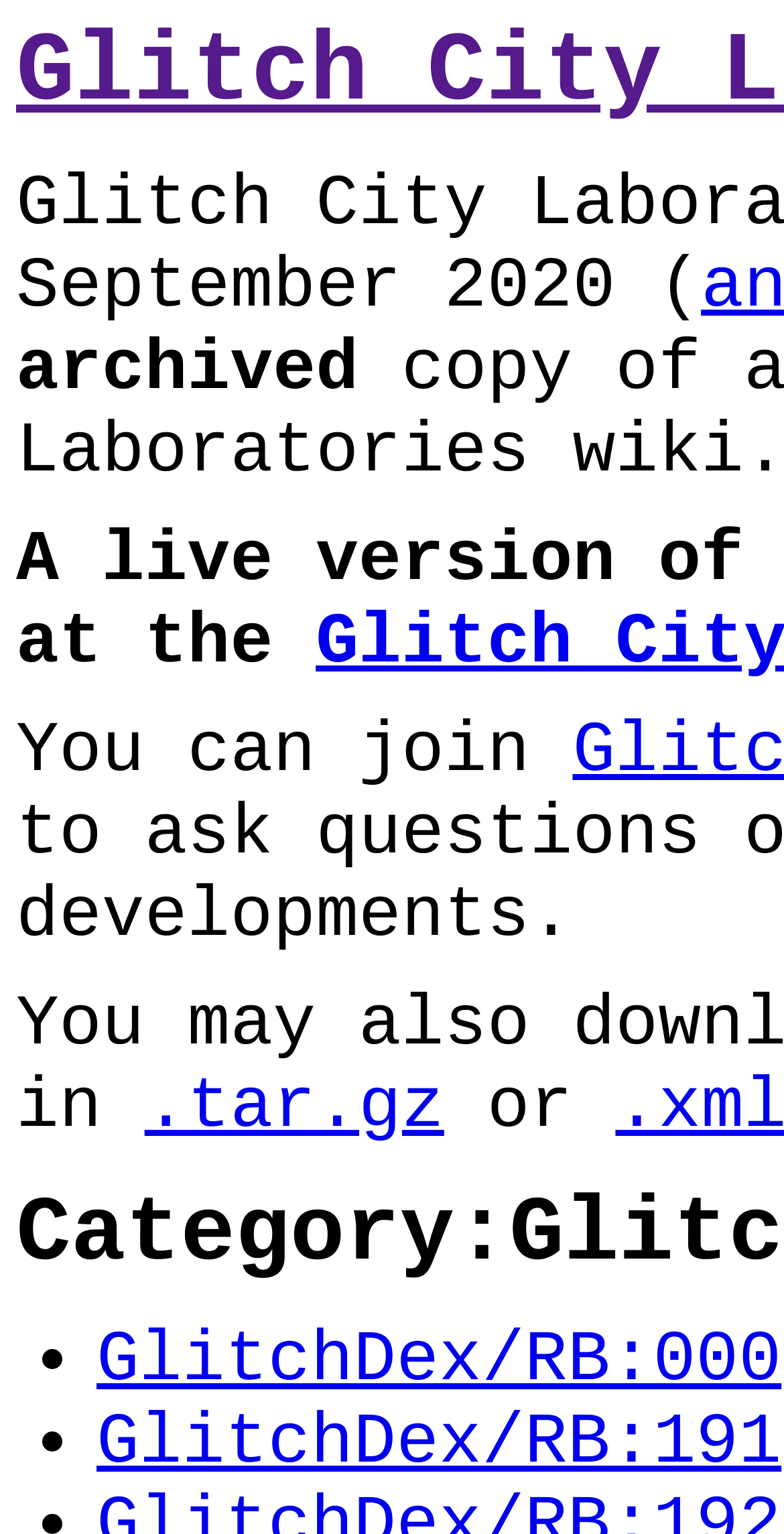What is the file extension of the downloadable file?
Respond with a short answer, either a single word or a phrase, based on the image.

.tar.gz